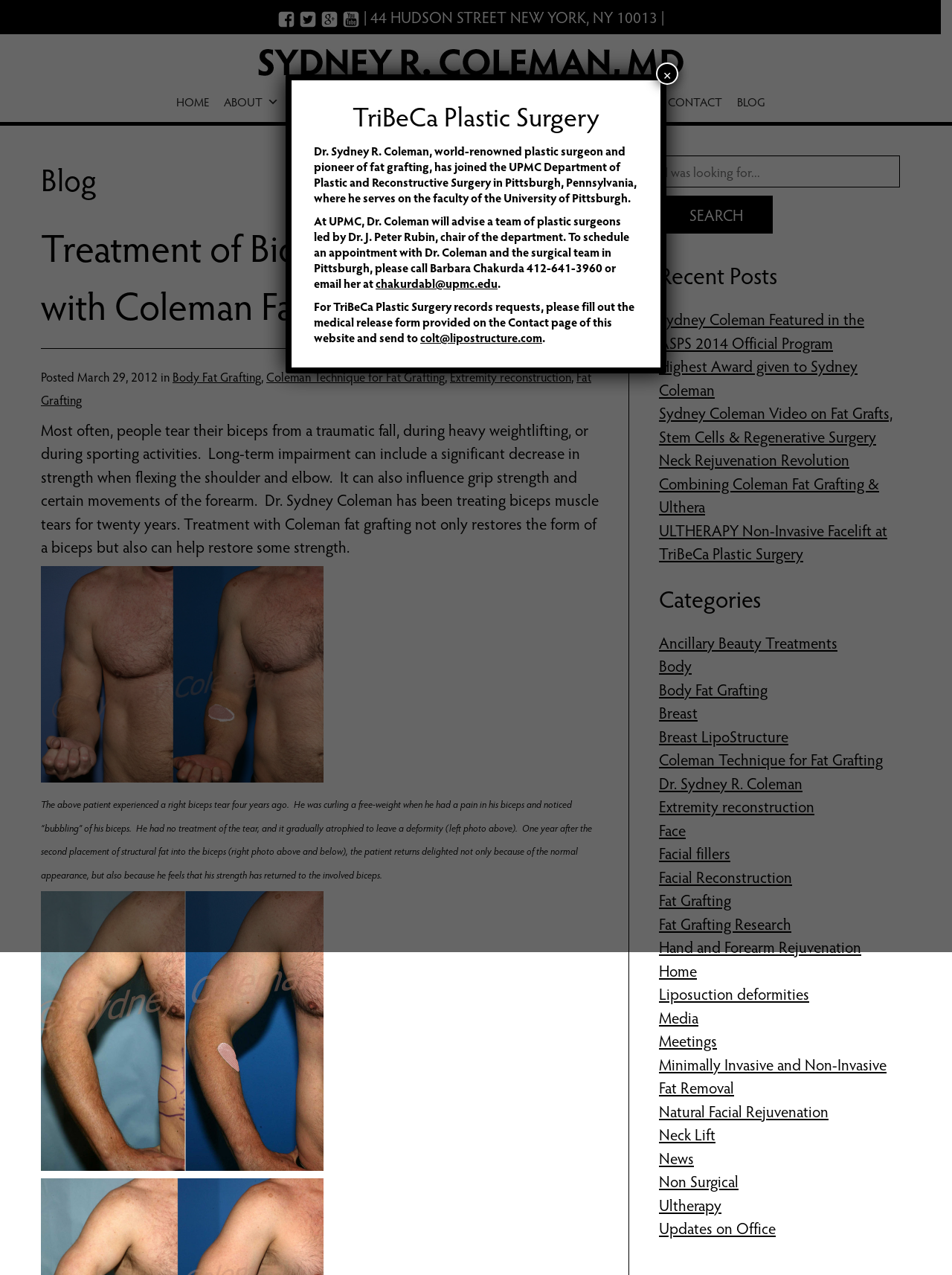Using the webpage screenshot and the element description Fat Grafting Research, determine the bounding box coordinates. Specify the coordinates in the format (top-left x, top-left y, bottom-right x, bottom-right y) with values ranging from 0 to 1.

[0.692, 0.716, 0.831, 0.732]